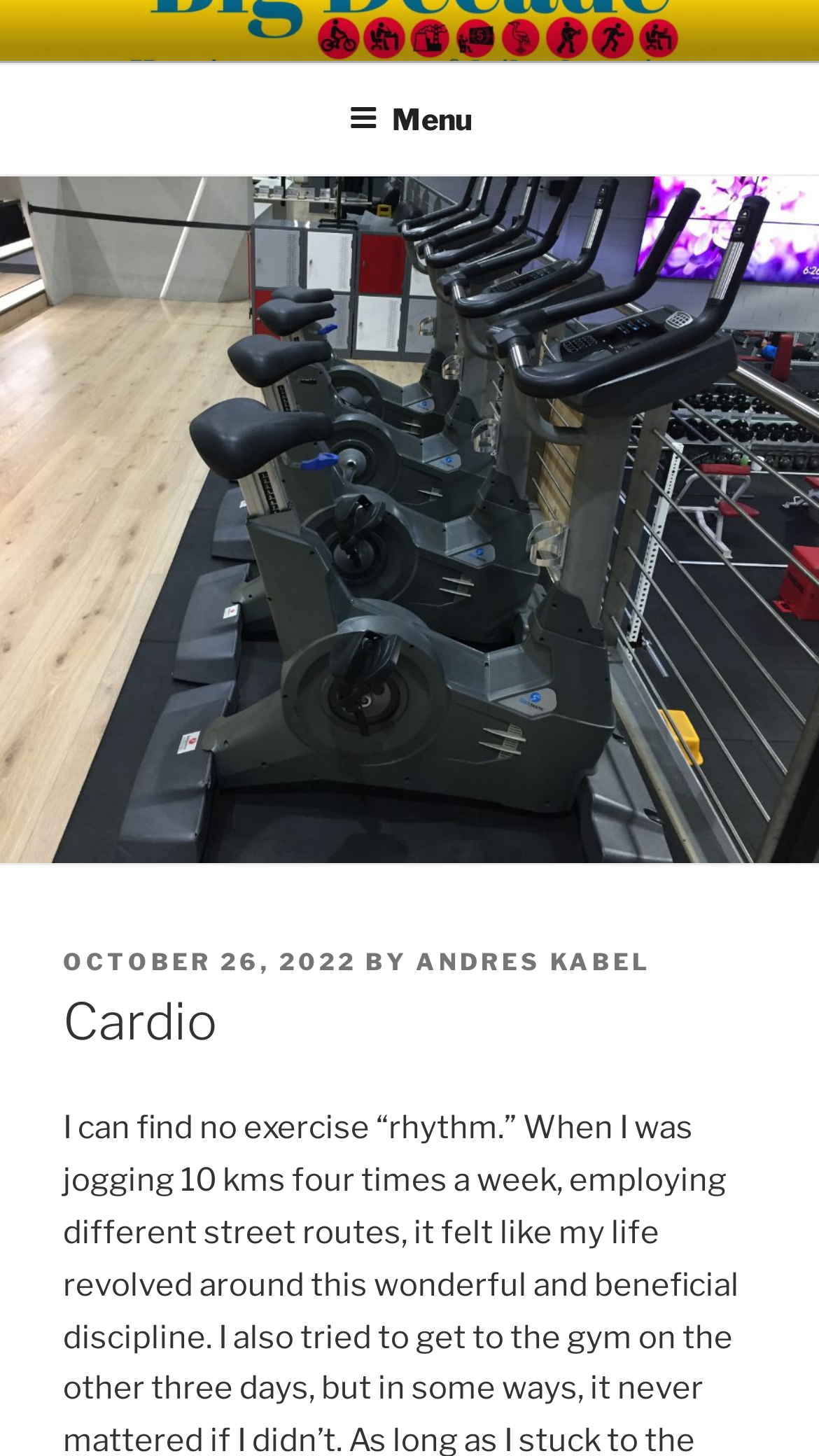Present a detailed account of what is displayed on the webpage.

The webpage is titled "Cardio – Big Decade" and appears to be a blog post or article. At the top, there is a prominent link "BIG DECADE" followed by a static text "Happiness: 10 Years of Day-on-Day Obsession". 

Below this, there is a top menu navigation bar that spans the entire width of the page, containing a button labeled "Menu" on the right side. 

The main content of the page features a large image of stationary bikes, taking up most of the page's height. 

On top of the image, there is a header section with several elements. It starts with a "POSTED ON" label, followed by a link to the date "OCTOBER 26, 2022", which also contains a time element. Next to the date, there is a "BY" label, and then a link to the author's name, "ANDRES KABEL". 

Finally, there is a heading element "Cardio" situated at the bottom of the header section.